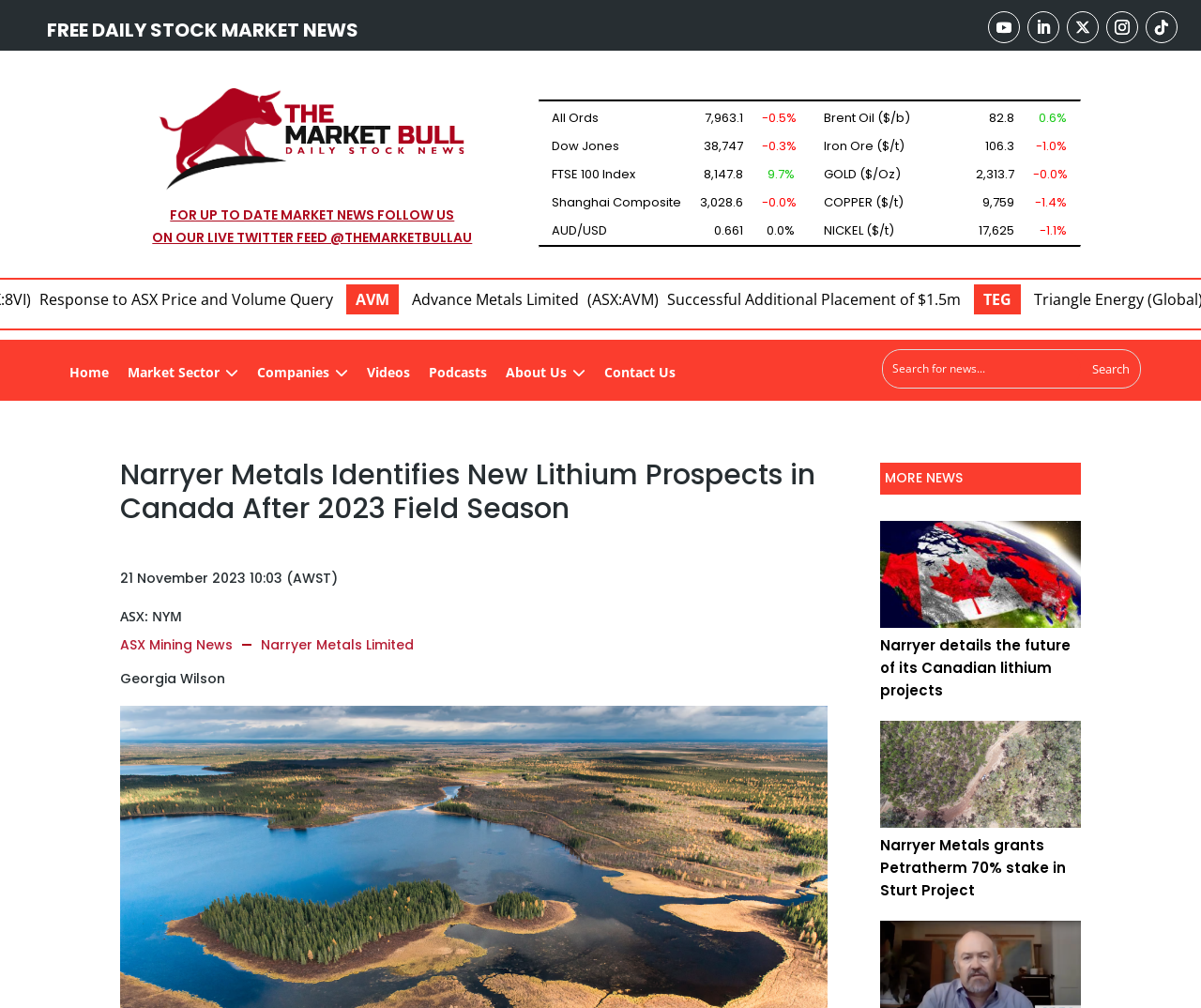Please identify the bounding box coordinates of the element that needs to be clicked to execute the following command: "Check ASX Mining News". Provide the bounding box using four float numbers between 0 and 1, formatted as [left, top, right, bottom].

[0.1, 0.63, 0.194, 0.649]